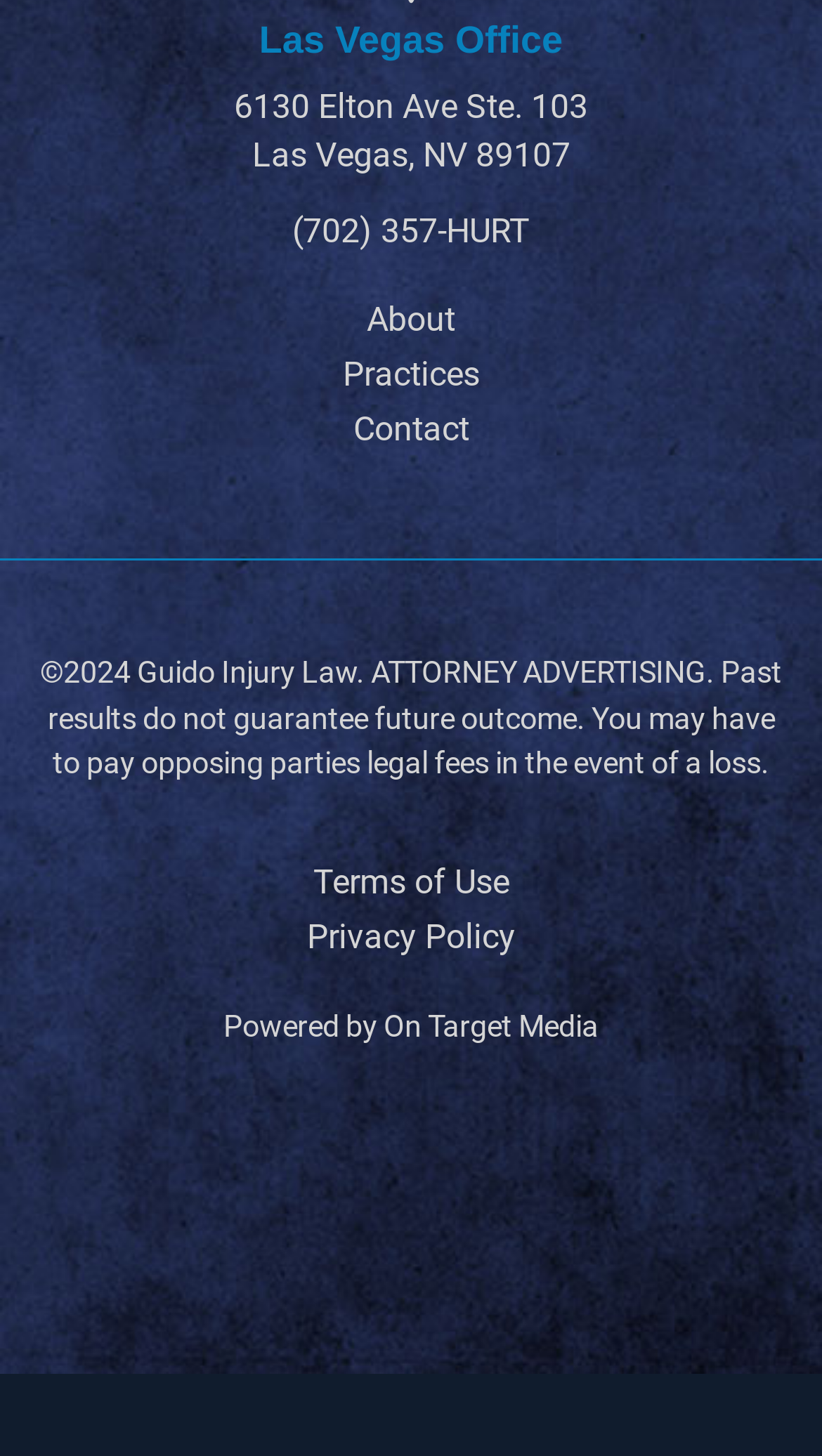Please identify the bounding box coordinates of the clickable region that I should interact with to perform the following instruction: "Call the office". The coordinates should be expressed as four float numbers between 0 and 1, i.e., [left, top, right, bottom].

[0.355, 0.145, 0.645, 0.173]